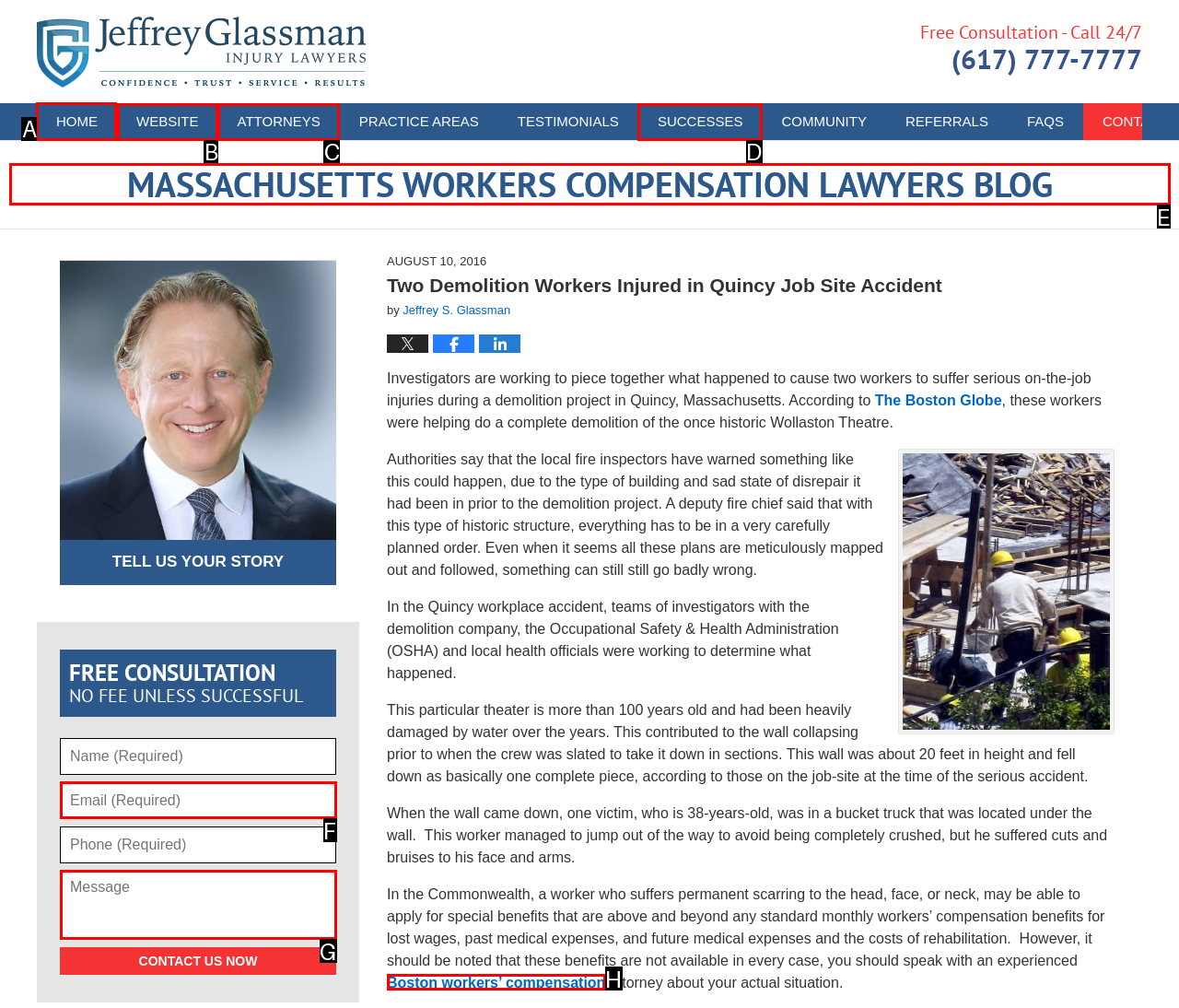Choose the correct UI element to click for this task: Click the 'HOME' link Answer using the letter from the given choices.

A